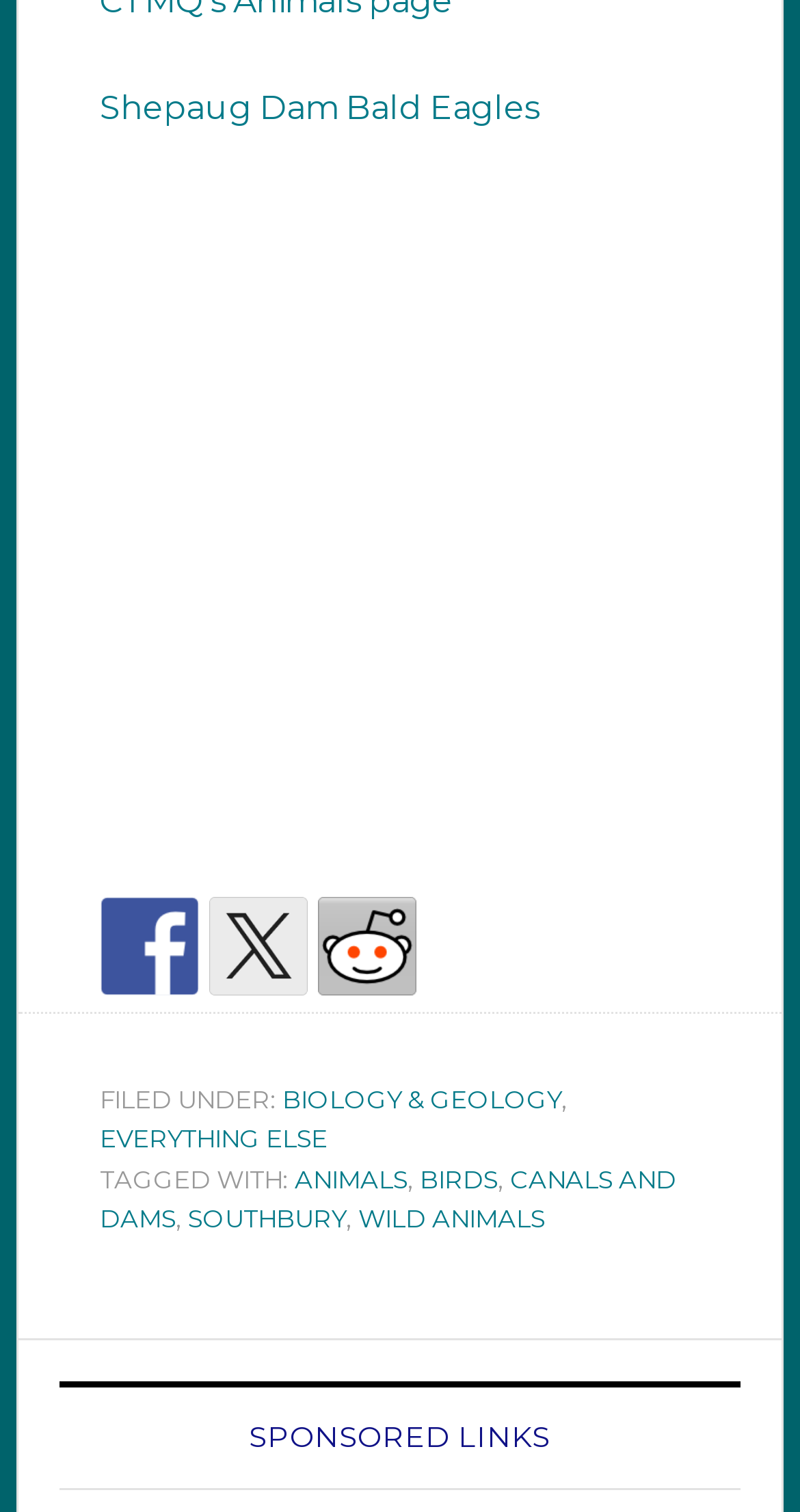Locate the bounding box coordinates of the clickable part needed for the task: "explore BIOLOGY & GEOLOGY".

[0.353, 0.716, 0.702, 0.737]